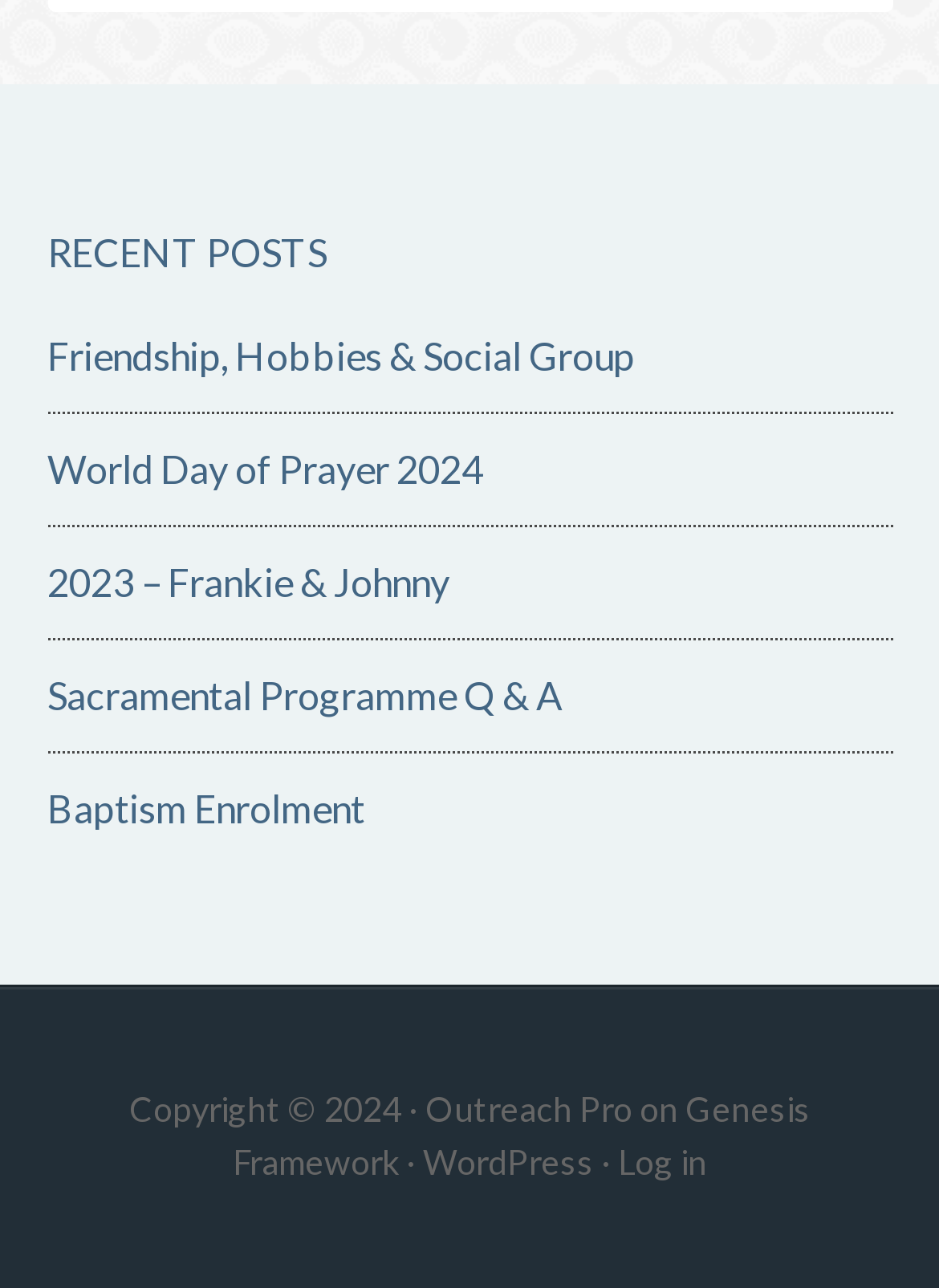Please determine the bounding box coordinates of the section I need to click to accomplish this instruction: "Go to the next article".

None